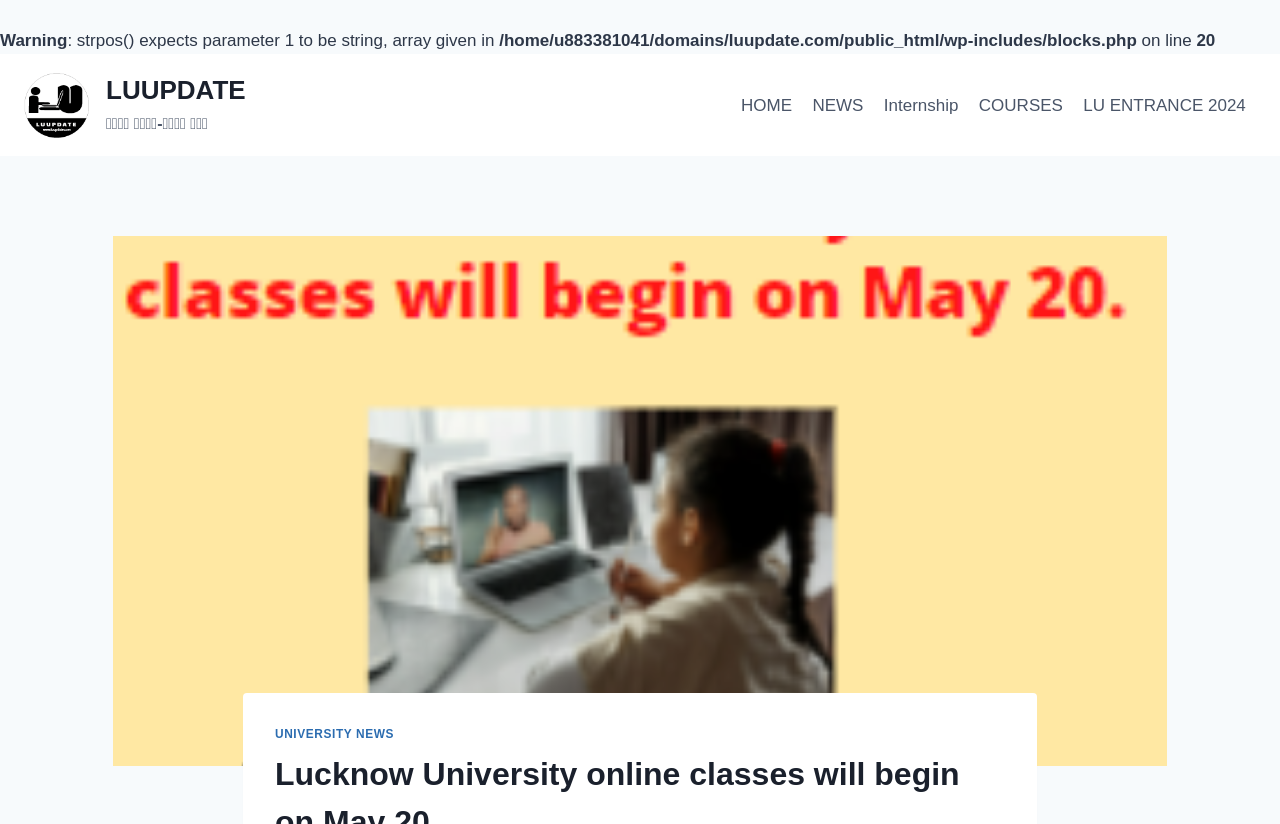Describe all the significant parts and information present on the webpage.

The webpage appears to be a news article or blog post from Lucknow University, with a focus on online classes starting on May 20. At the top of the page, there is a warning message with an error code, which may indicate a technical issue. Below this, there is a large header with the title "Lucknow University online classes will begin on May 20. · LUUPDATE University news".

On the top-left corner, there is a logo image with the text "LUUPDATE" next to it. Below the logo, there is a navigation menu with five links: "HOME", "NEWS", "Internship", "COURSES", and "LU ENTRANCE 2024". The navigation menu spans across the top of the page, taking up most of the width.

In the main content area, there is a prominent link to "UNIVERSITY NEWS" located near the bottom of the page. The rest of the content is not explicitly described in the accessibility tree, but based on the meta description, it likely contains information about the online classes starting on May 20 at Lucknow University and affiliated degree colleges.